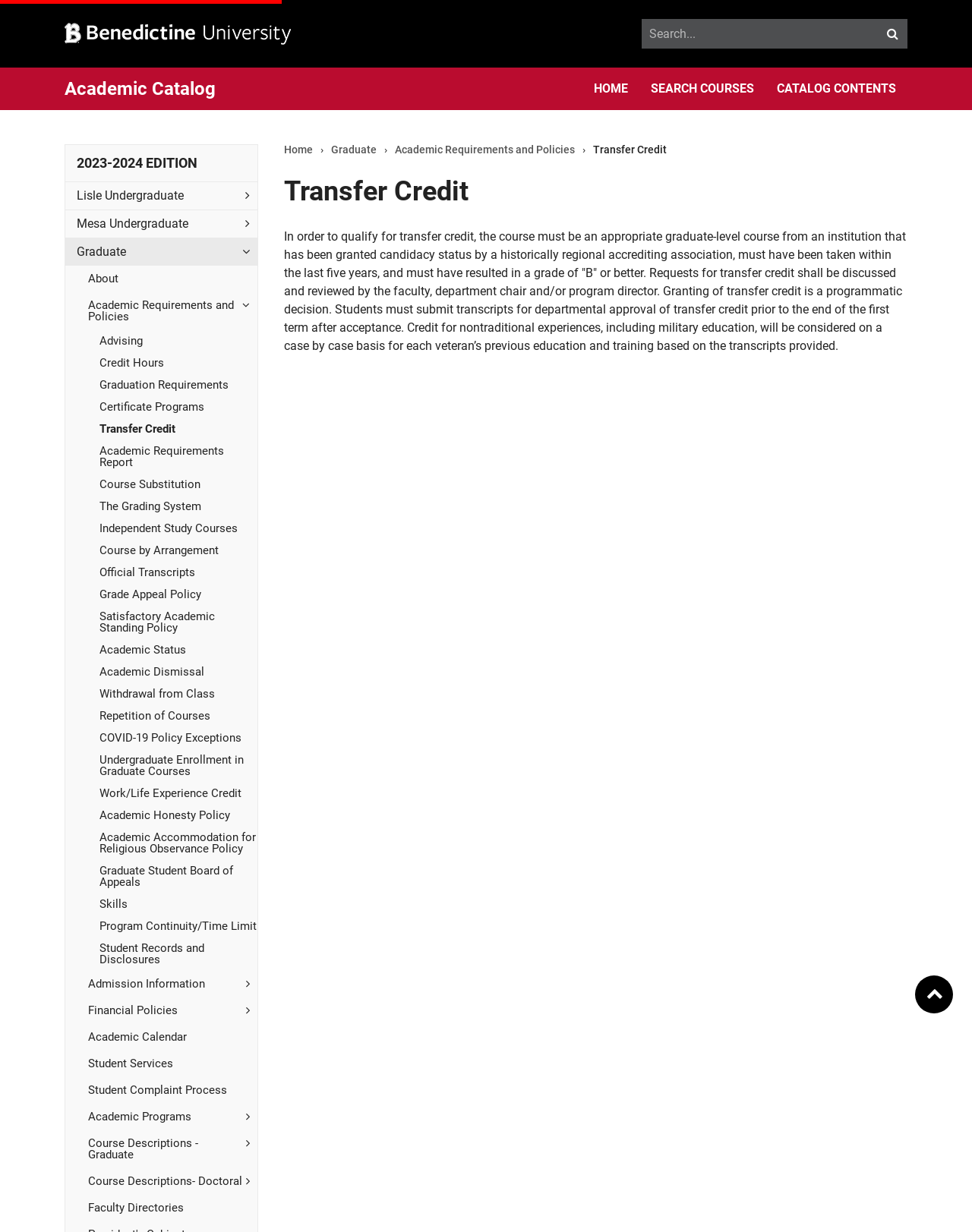From the webpage screenshot, predict the bounding box coordinates (top-left x, top-left y, bottom-right x, bottom-right y) for the UI element described here: Certificate Programs

[0.102, 0.322, 0.265, 0.339]